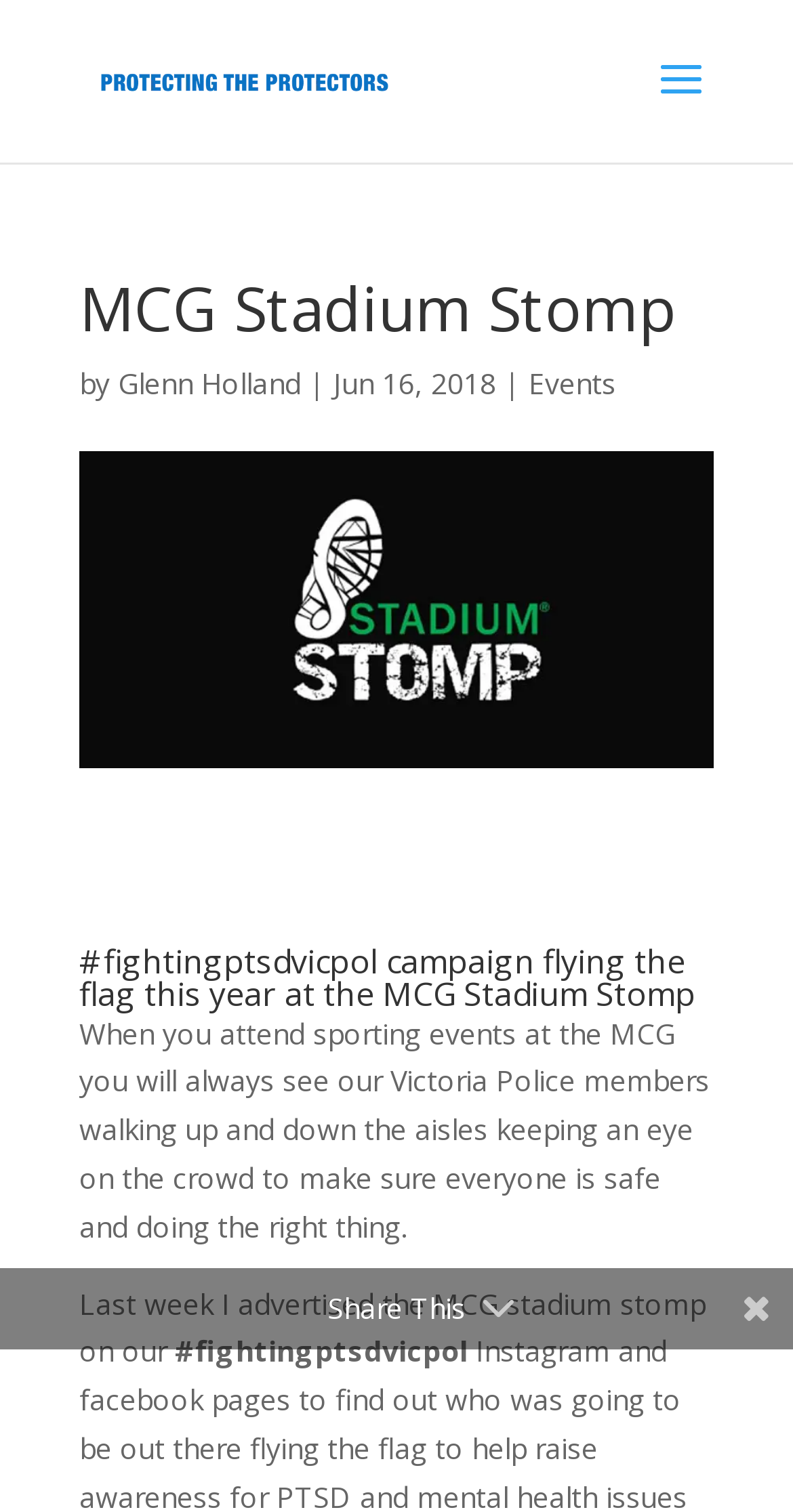What is the event mentioned in the article?
Using the image as a reference, answer with just one word or a short phrase.

MCG Stadium Stomp